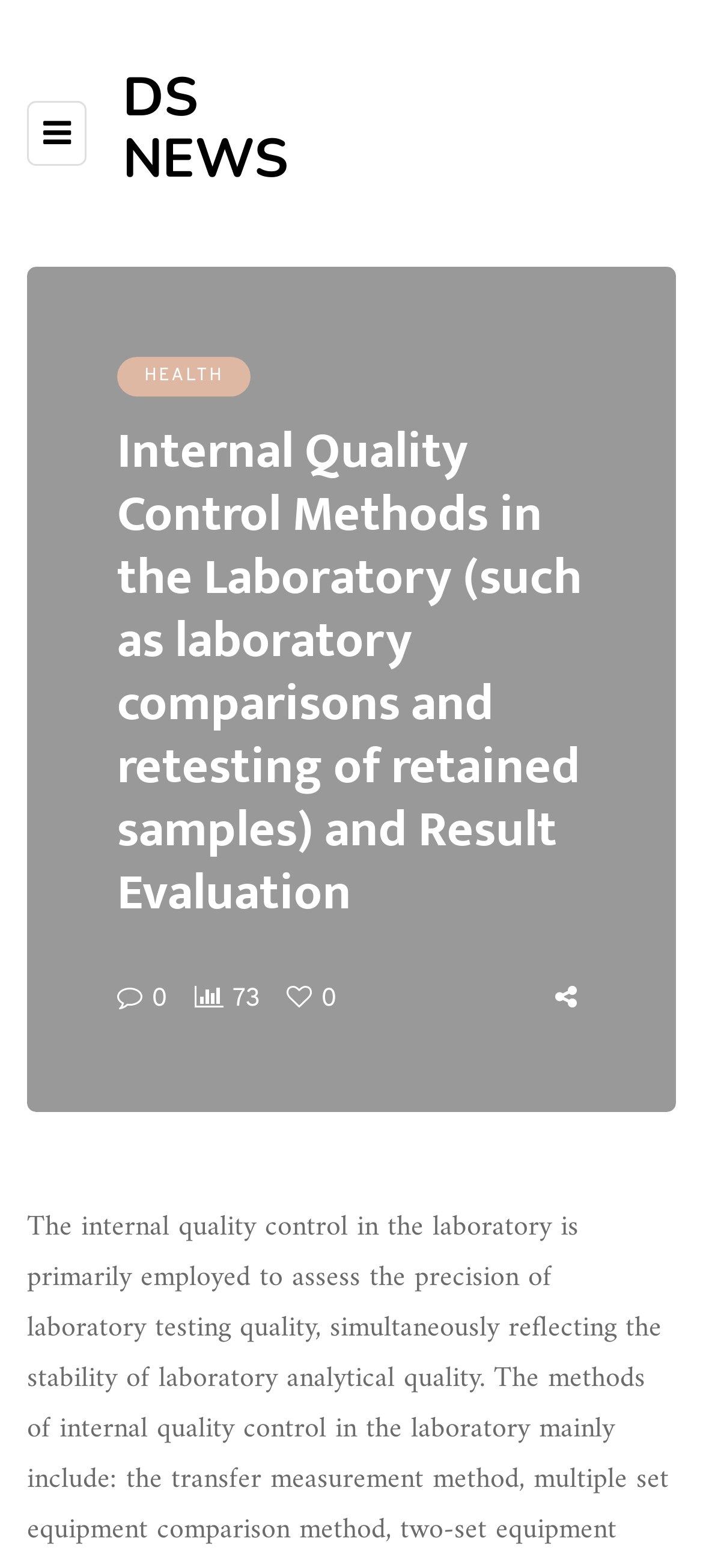What is the purpose of Internal Quality Control Methods?
Using the image, provide a concise answer in one word or a short phrase.

Enhance lab precision